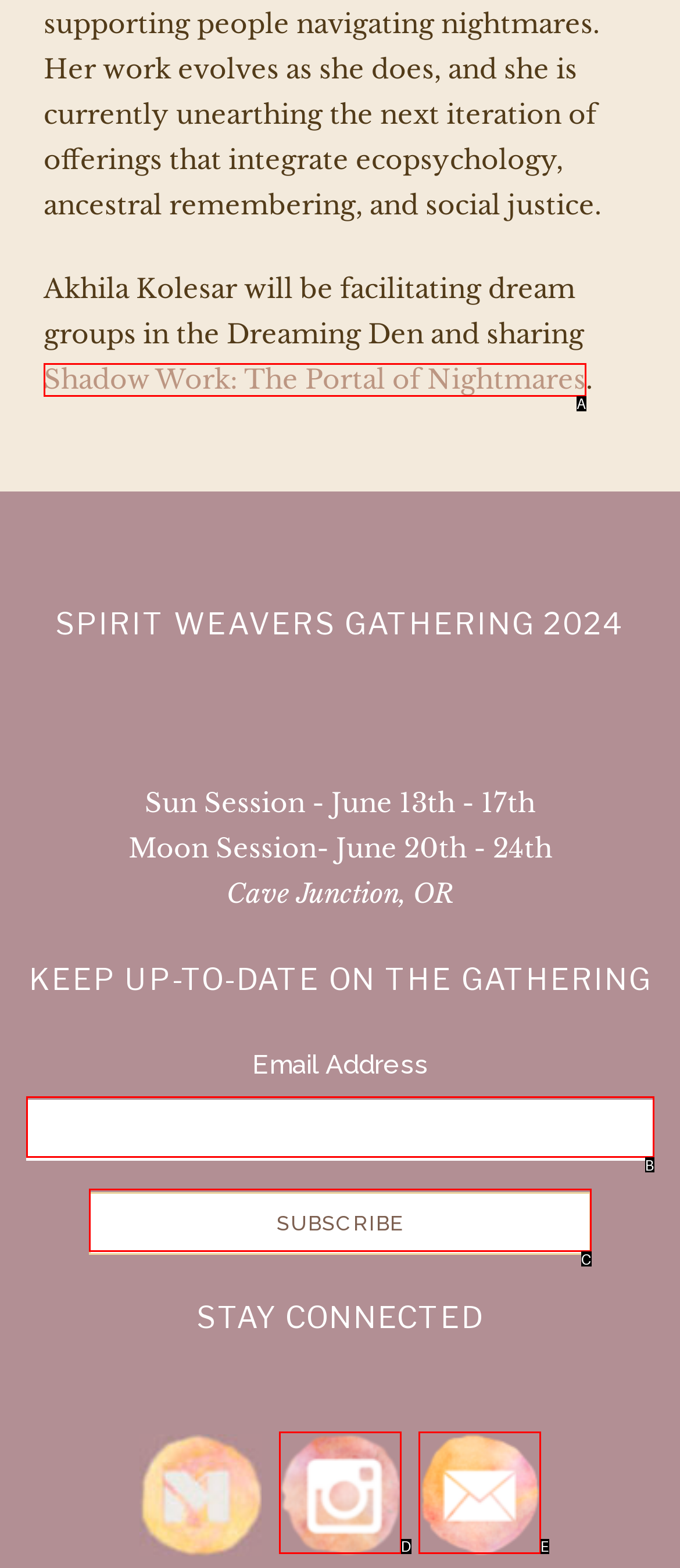Determine the option that aligns with this description: parent_node: Email Address name="mc_mv_EMAIL"
Reply with the option's letter directly.

B